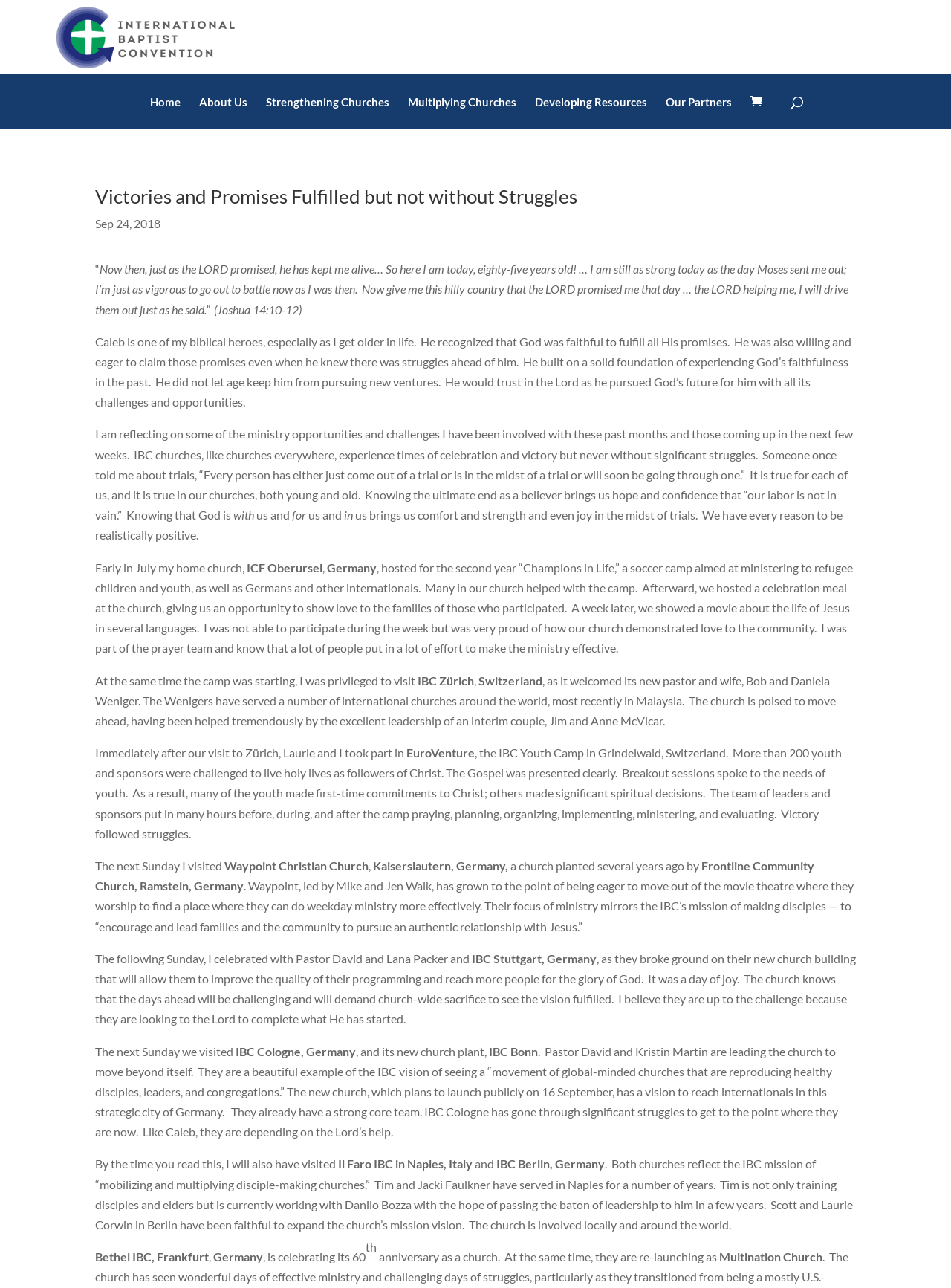Based on the description "Developing Resources", find the bounding box of the specified UI element.

[0.562, 0.058, 0.68, 0.1]